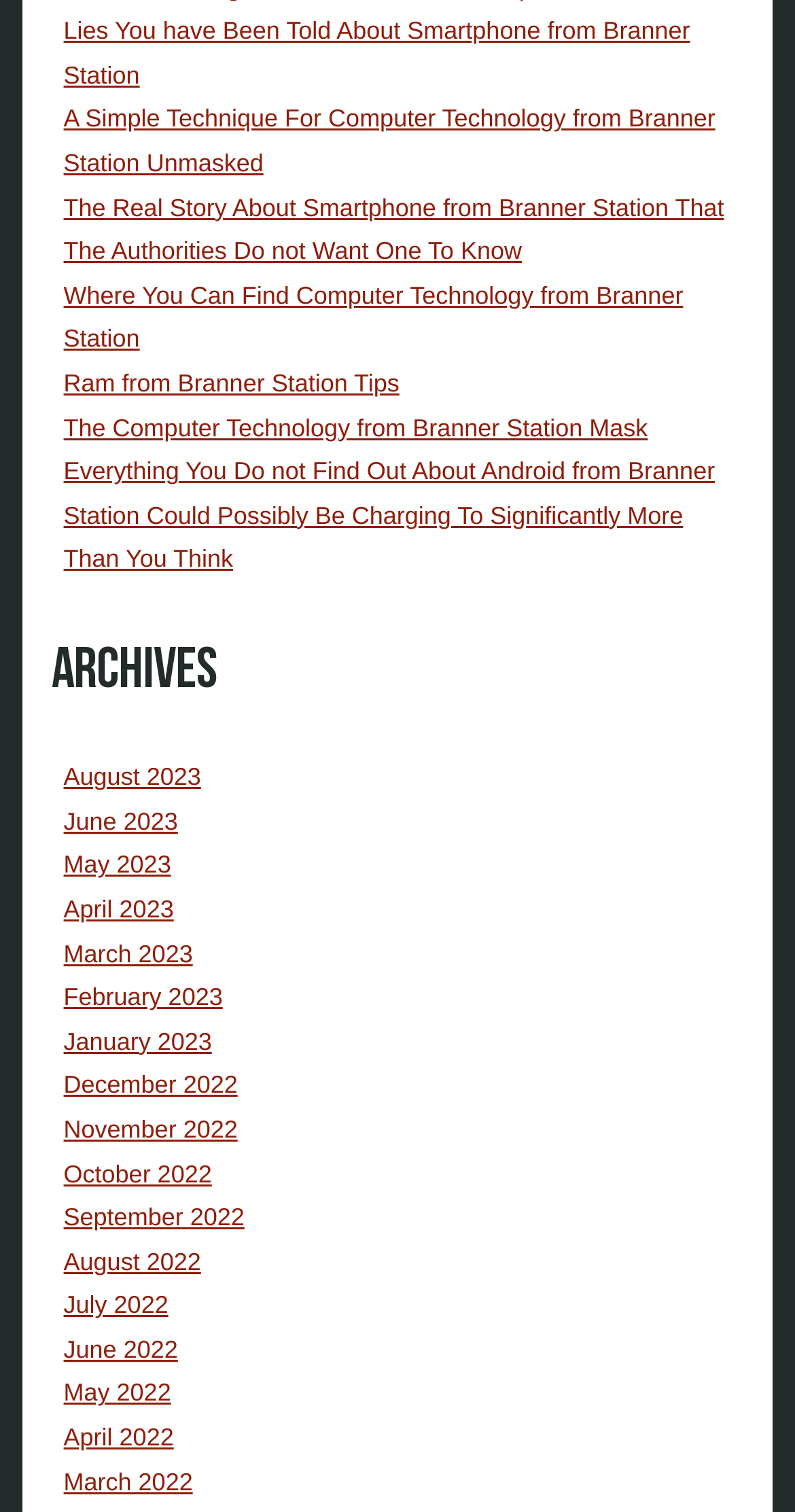What is the category of the links below 'Archives'?
Answer the question with a detailed and thorough explanation.

The links below the 'Archives' heading are labeled with month names, such as 'August 2023', 'June 2023', and so on, which suggests that they are categorized by month.